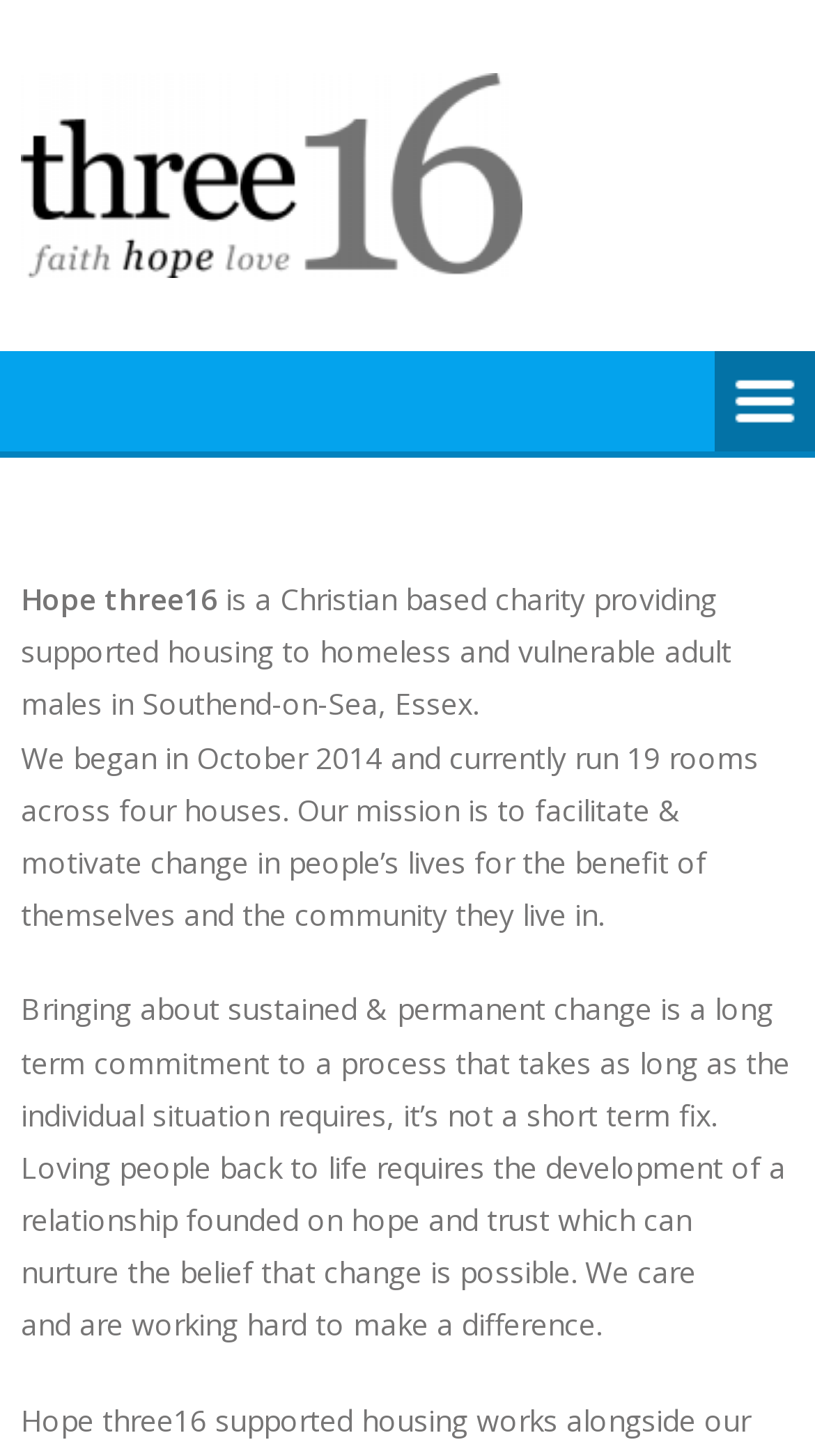What is the mission of Hope three 16?
Using the visual information, respond with a single word or phrase.

Facilitate and motivate change